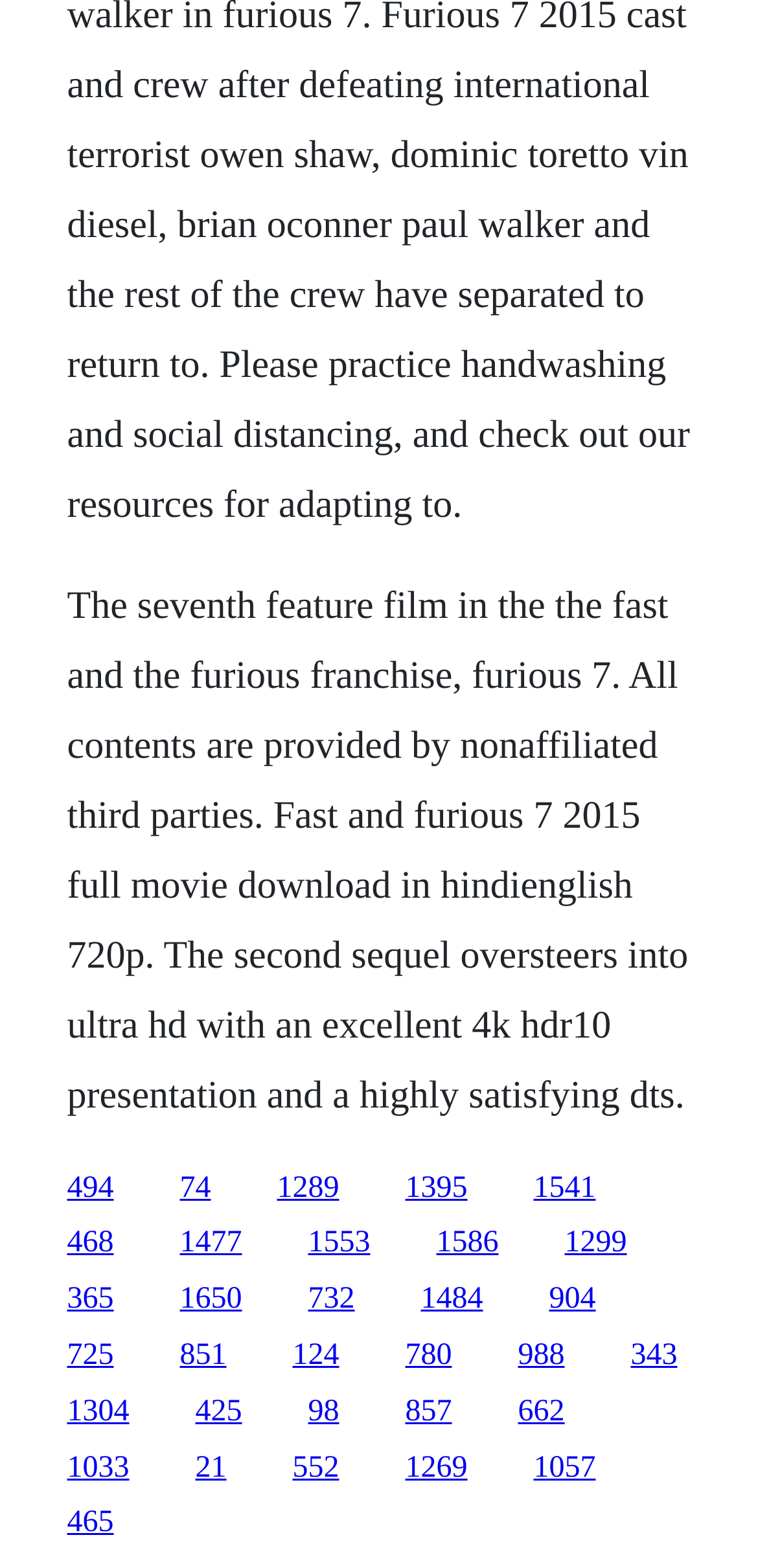Give the bounding box coordinates for the element described as: "465".

[0.088, 0.961, 0.15, 0.982]